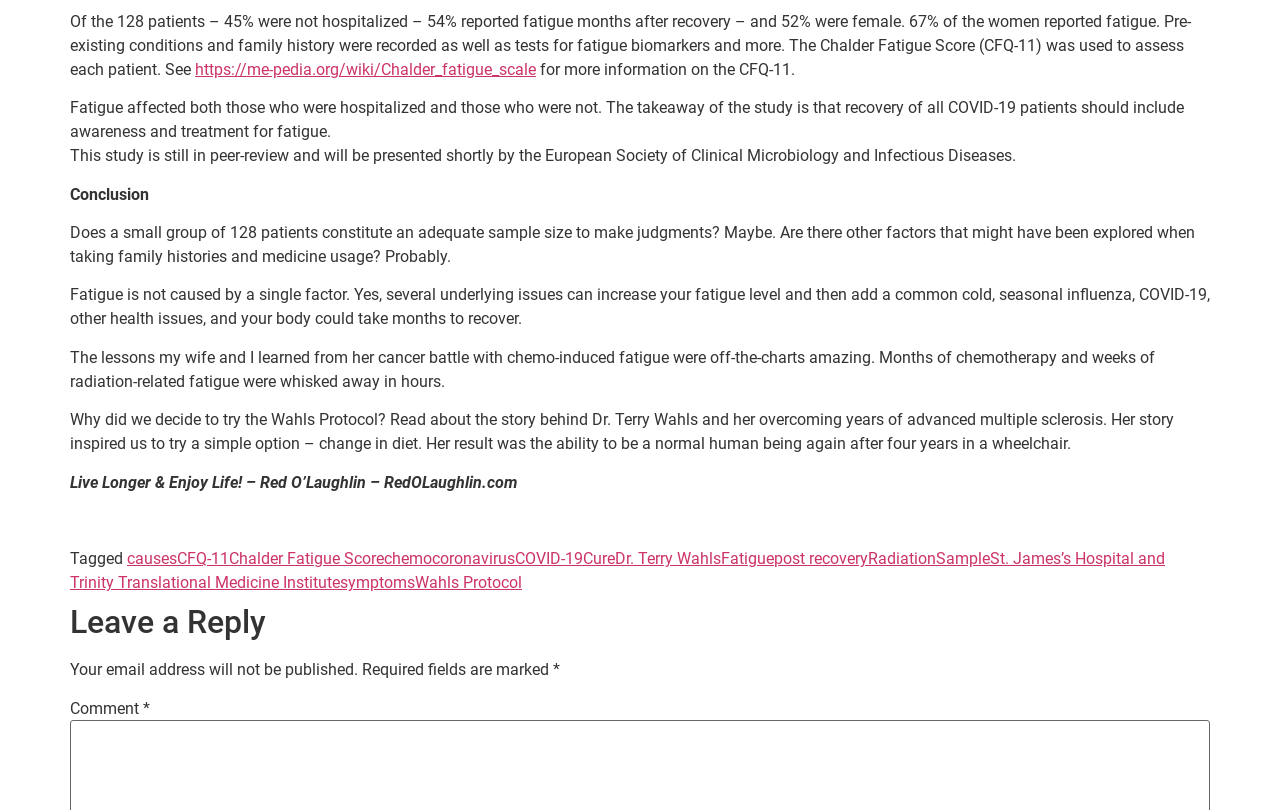Identify the bounding box coordinates for the UI element described as follows: symptoms. Use the format (top-left x, top-left y, bottom-right x, bottom-right y) and ensure all values are floating point numbers between 0 and 1.

[0.266, 0.708, 0.324, 0.731]